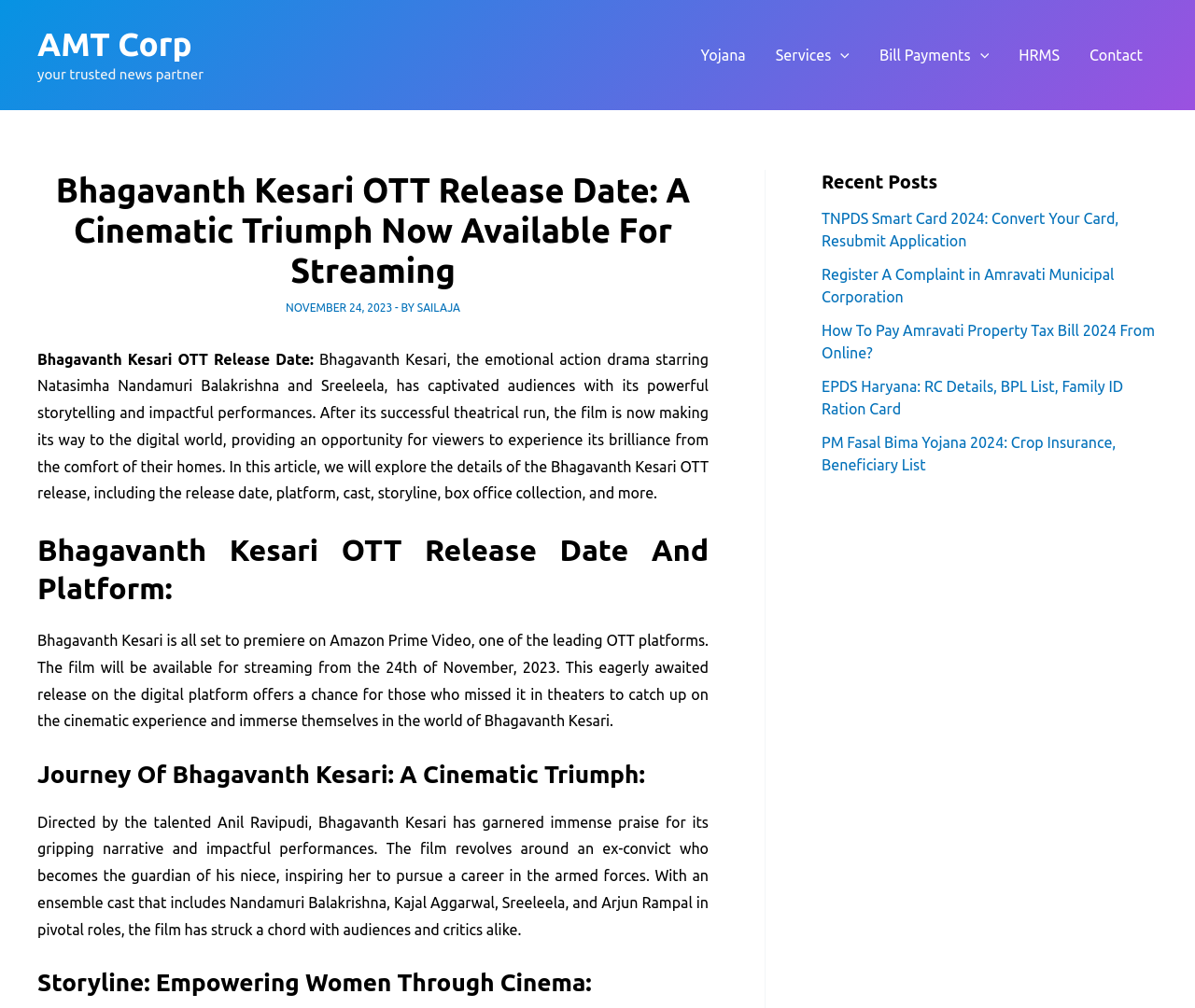Please provide the bounding box coordinates for the element that needs to be clicked to perform the instruction: "Visit the 'Contact' page". The coordinates must consist of four float numbers between 0 and 1, formatted as [left, top, right, bottom].

[0.899, 0.013, 0.969, 0.096]